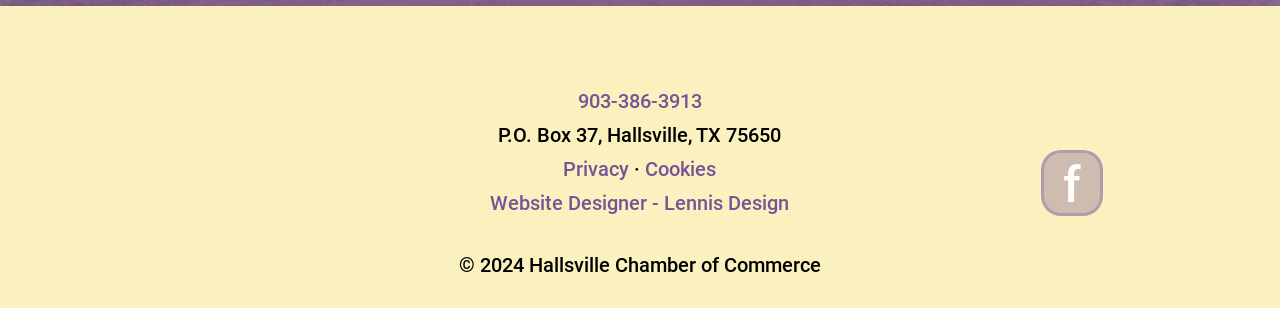What year is the copyright?
Look at the image and respond with a one-word or short phrase answer.

2024